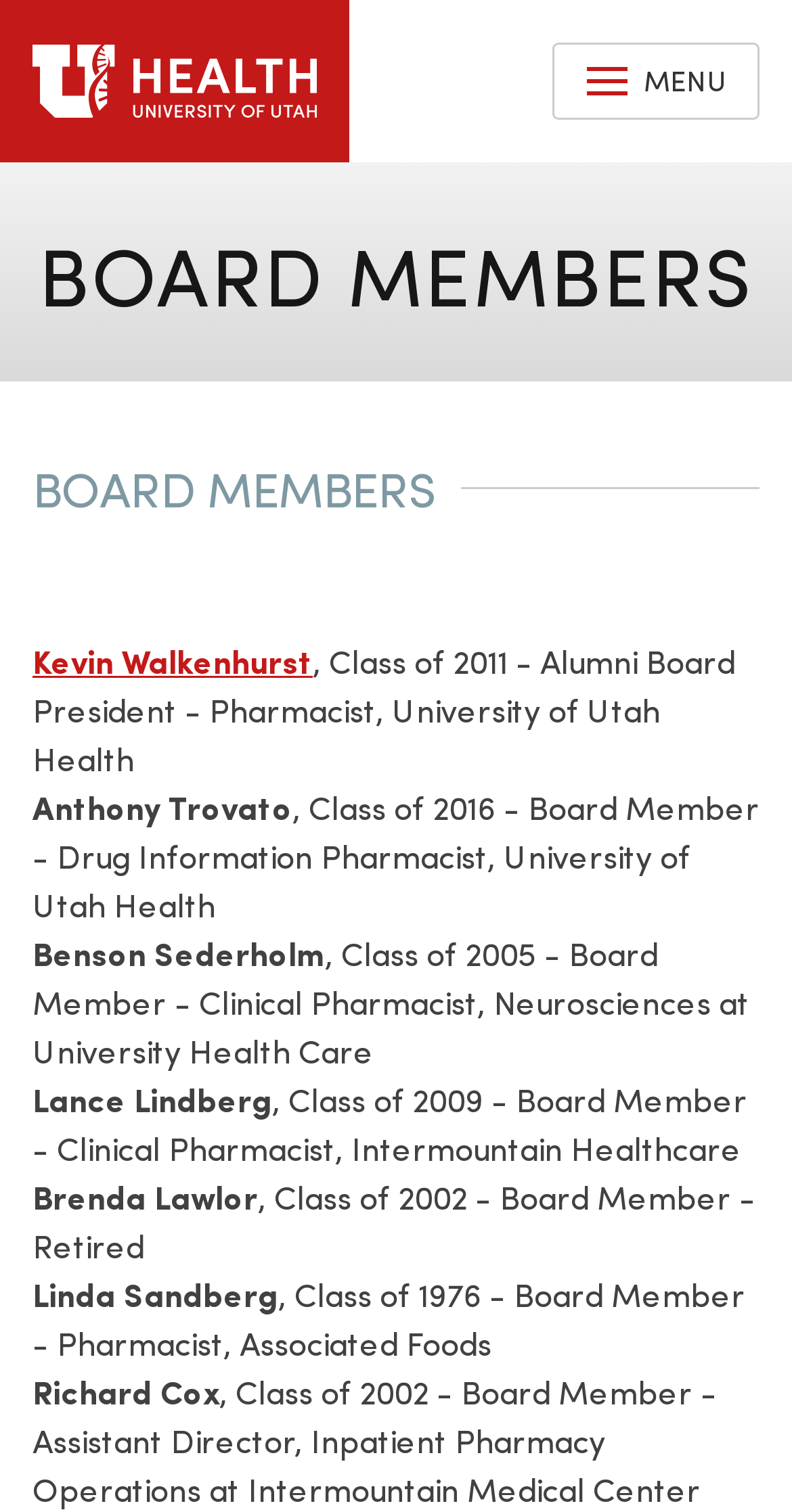Determine the bounding box coordinates of the UI element described below. Use the format (top-left x, top-left y, bottom-right x, bottom-right y) with floating point numbers between 0 and 1: Menu

[0.697, 0.028, 0.959, 0.079]